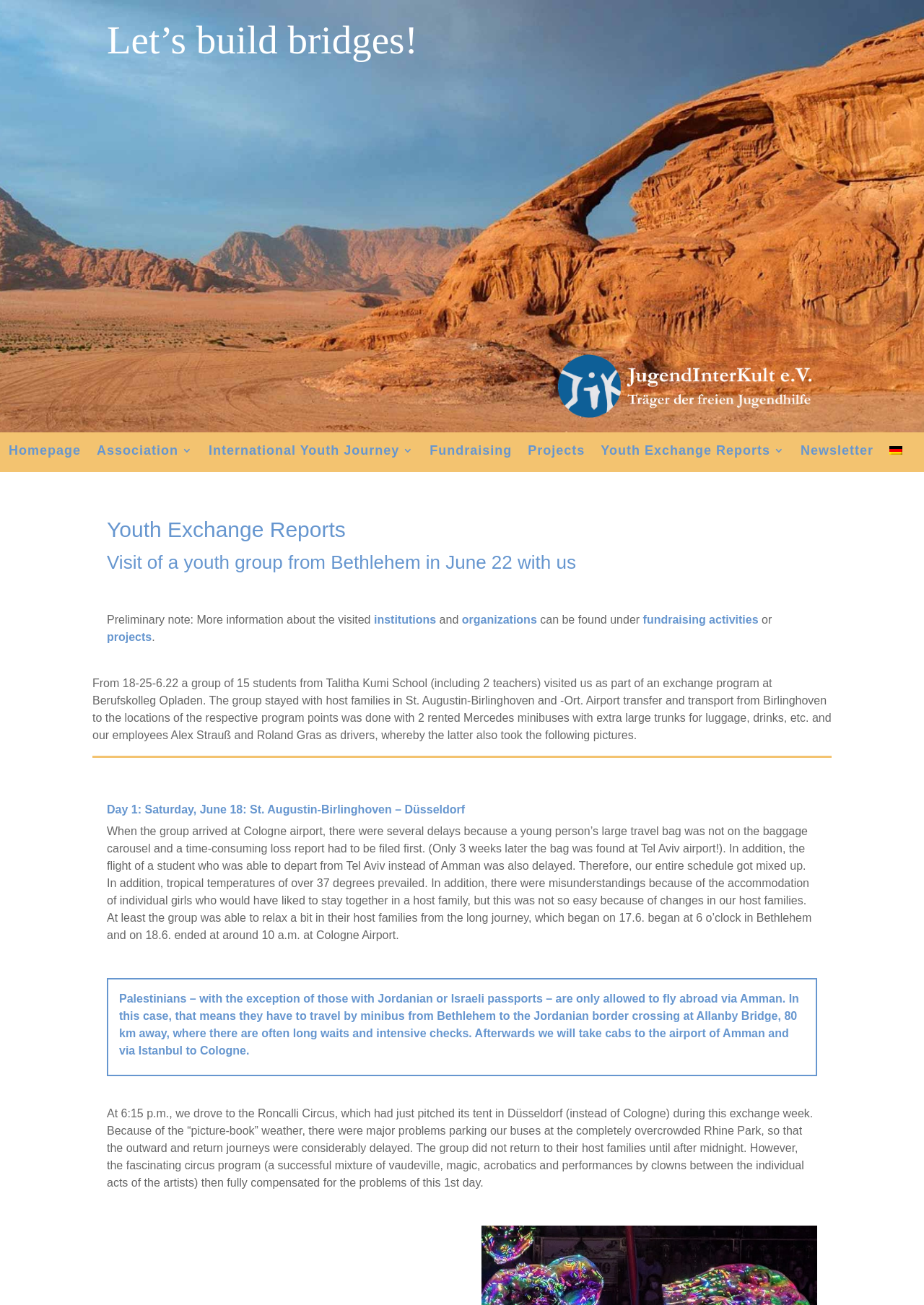Calculate the bounding box coordinates for the UI element based on the following description: "International Youth Journey". Ensure the coordinates are four float numbers between 0 and 1, i.e., [left, top, right, bottom].

[0.226, 0.341, 0.448, 0.353]